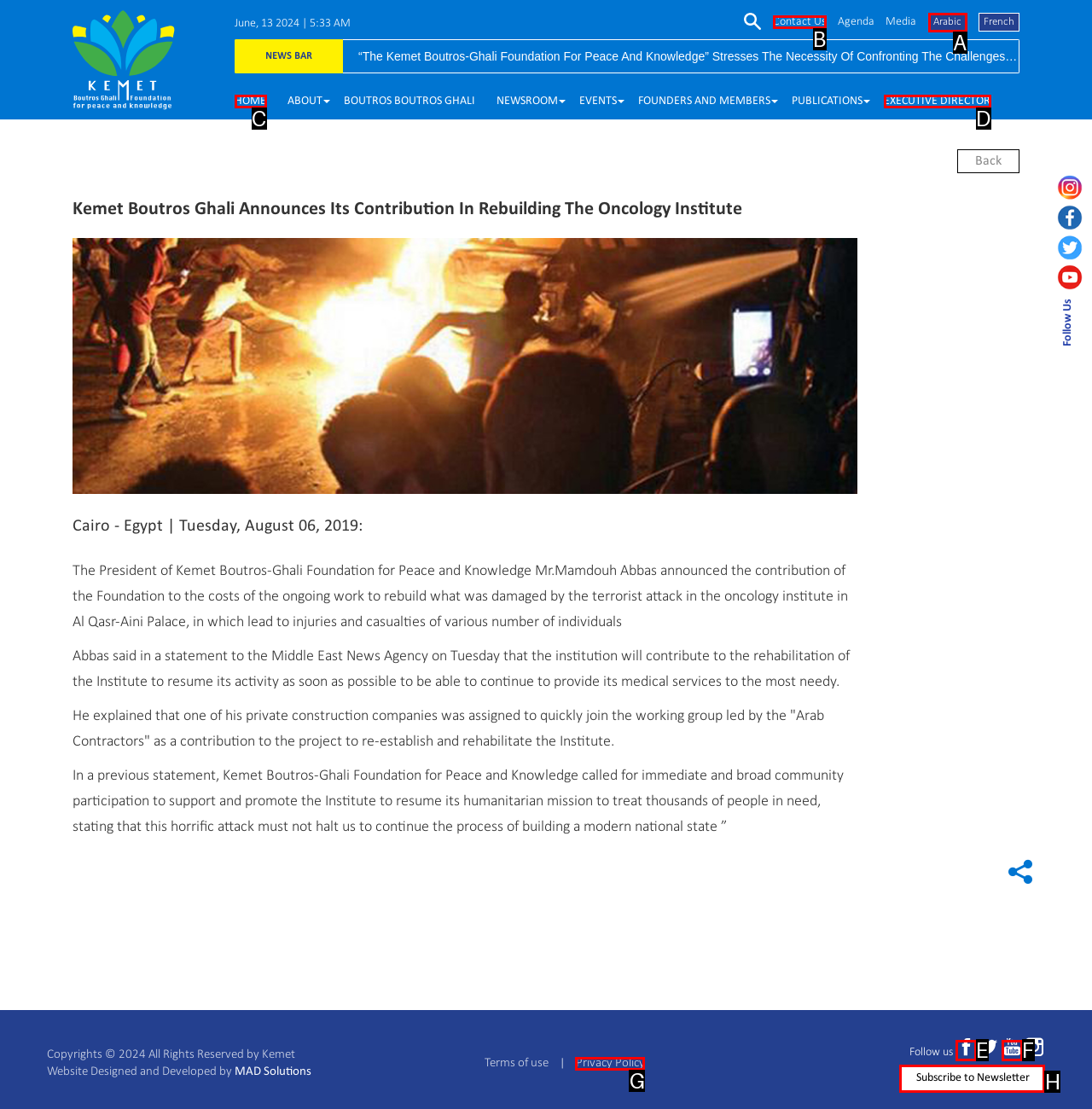Determine which HTML element should be clicked for this task: Subscribe to the Newsletter
Provide the option's letter from the available choices.

H